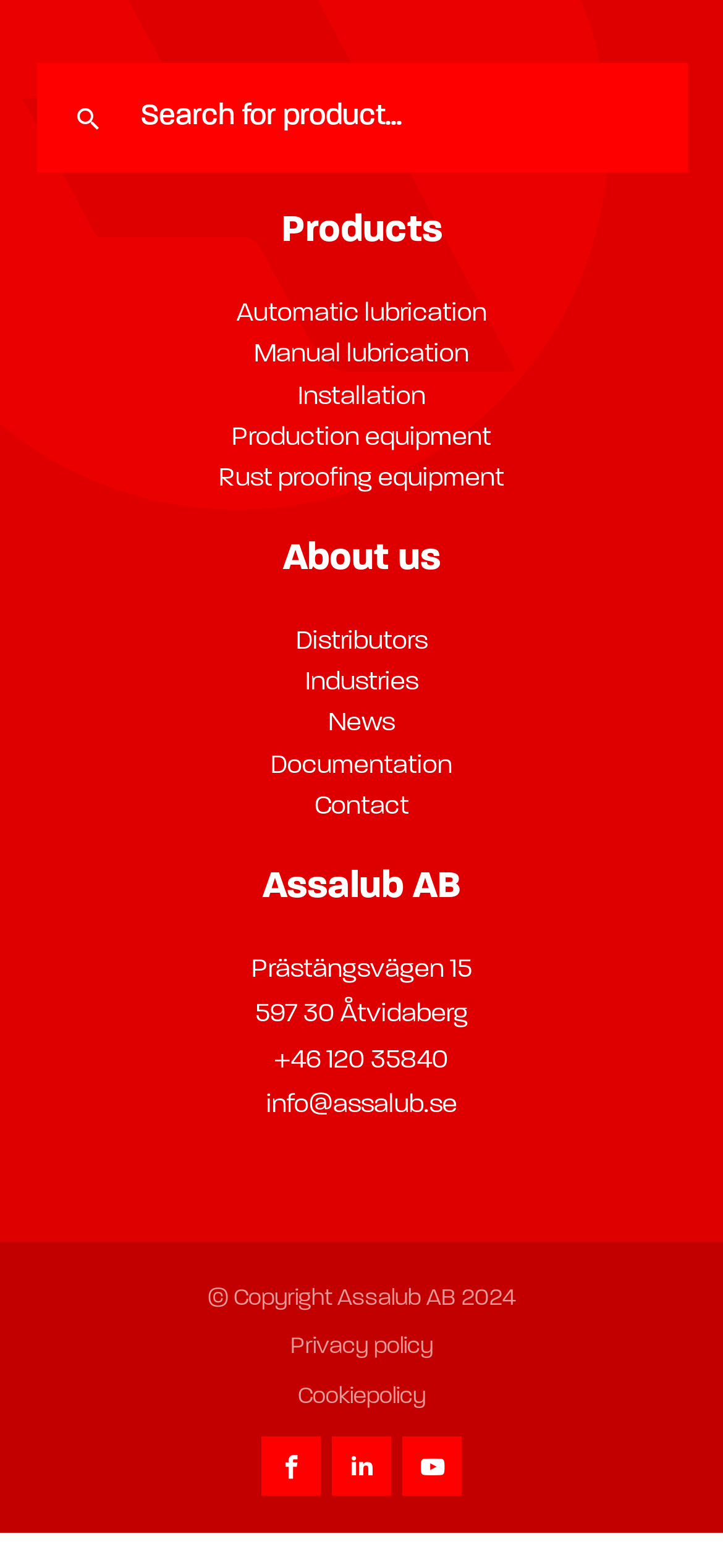How many links are there under 'Products'?
Based on the image, answer the question with a single word or brief phrase.

5